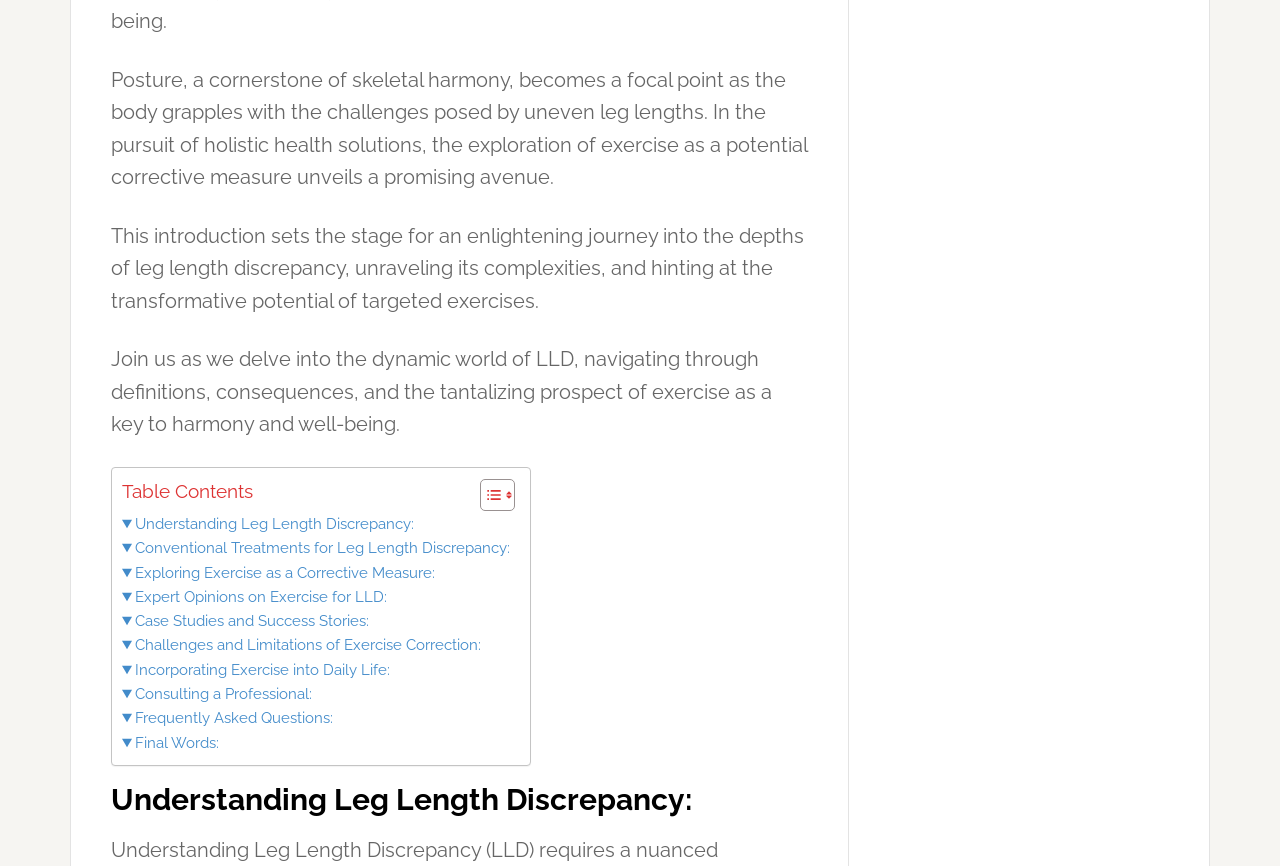Determine the bounding box coordinates of the clickable element to complete this instruction: "Get in touch with USA office". Provide the coordinates in the format of four float numbers between 0 and 1, [left, top, right, bottom].

None